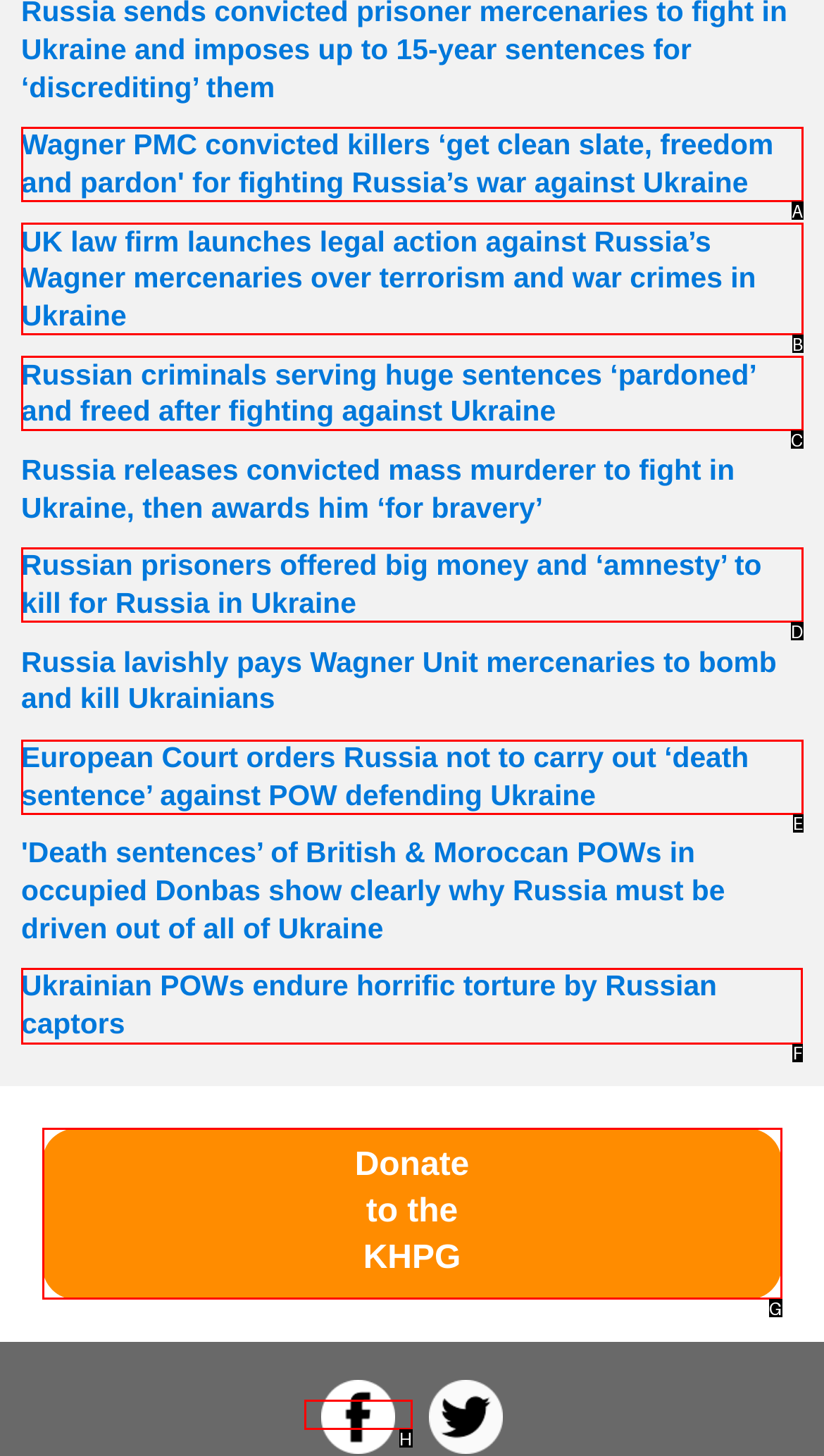From the given options, indicate the letter that corresponds to the action needed to complete this task: Read news about Ukrainian POWs. Respond with only the letter.

F